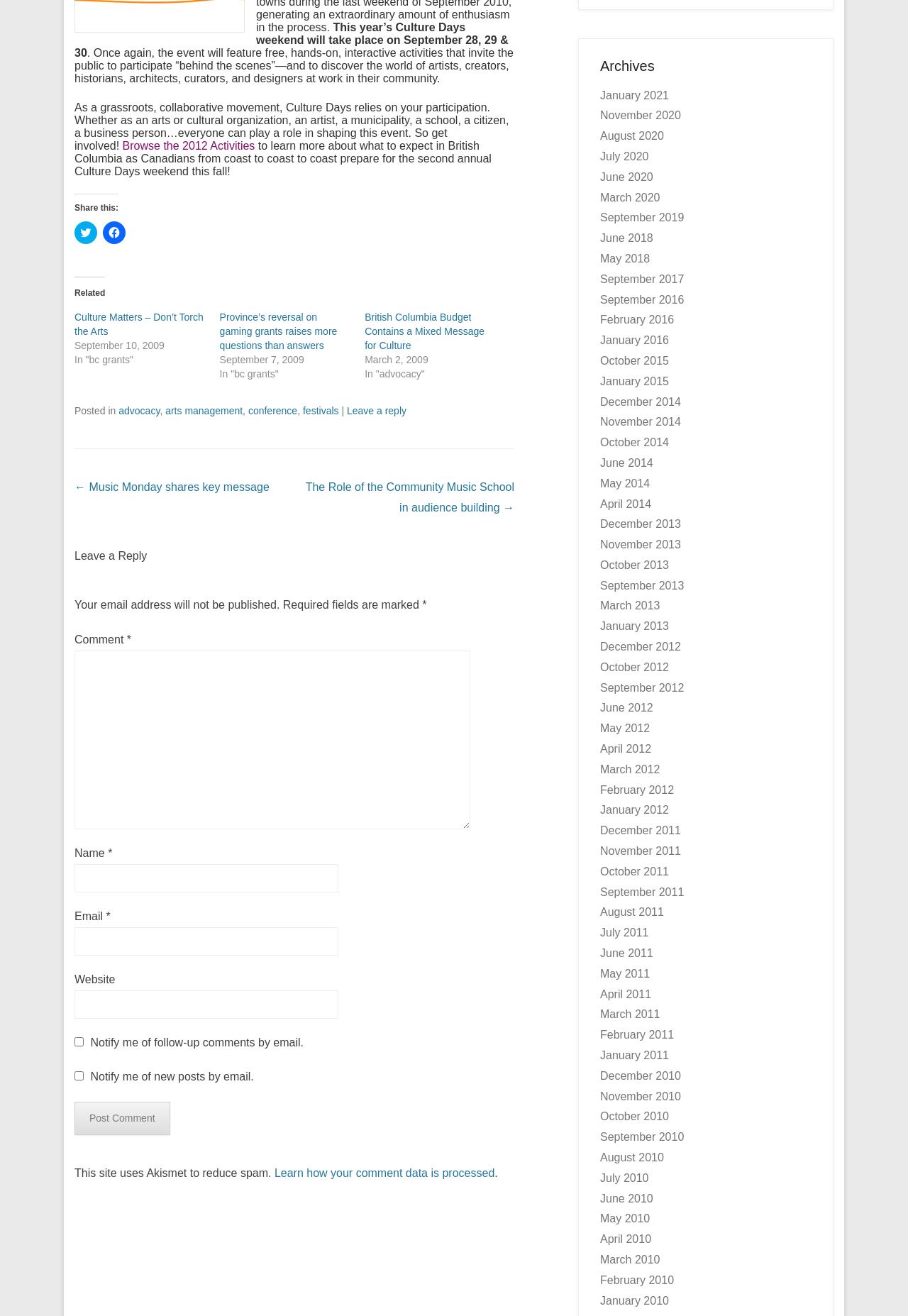Please provide the bounding box coordinate of the region that matches the element description: parent_node: Email * aria-describedby="email-notes" name="email". Coordinates should be in the format (top-left x, top-left y, bottom-right x, bottom-right y) and all values should be between 0 and 1.

[0.082, 0.704, 0.373, 0.726]